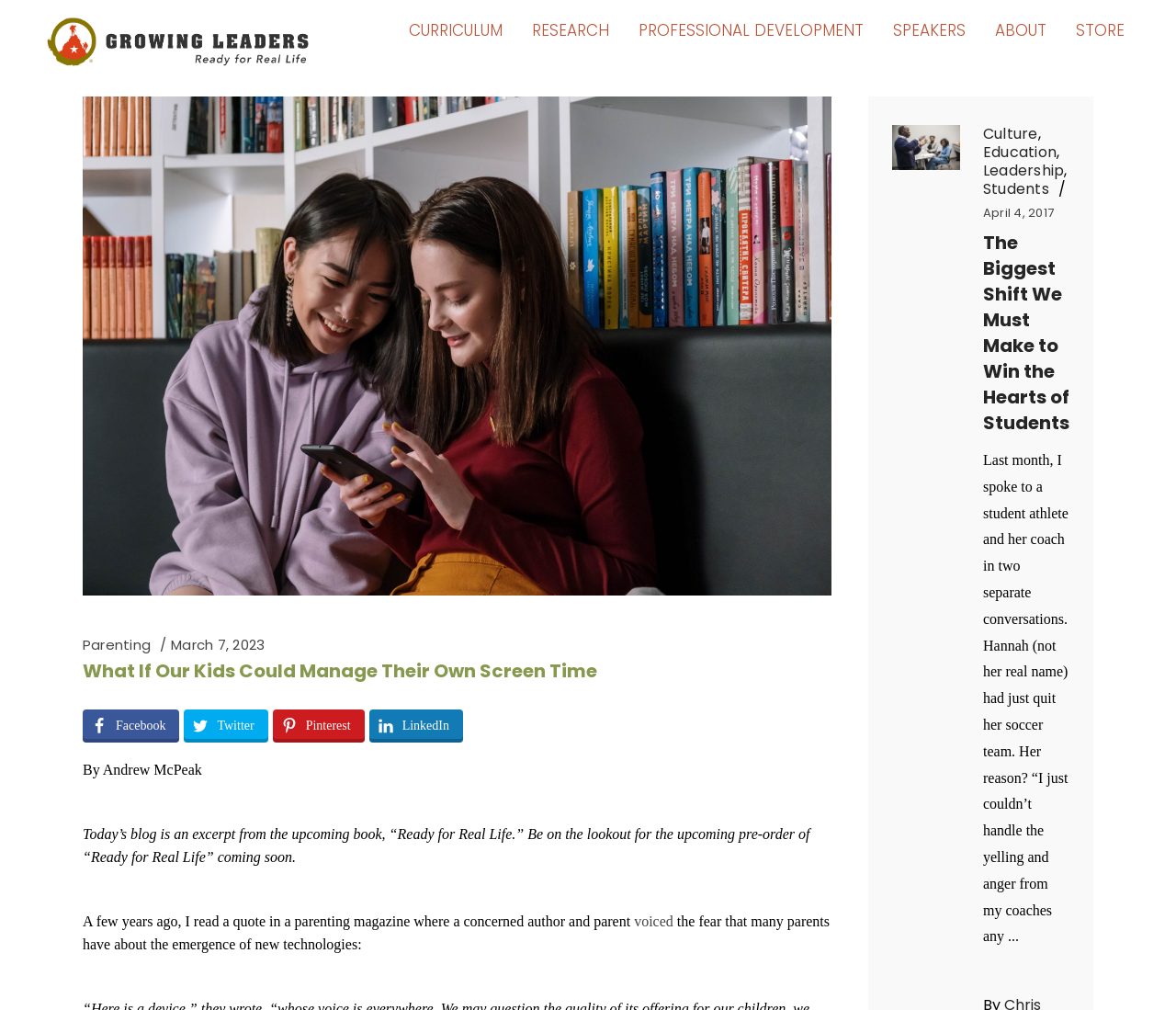Pinpoint the bounding box coordinates of the area that must be clicked to complete this instruction: "Click the 'STORE' link".

[0.909, 0.0, 0.962, 0.059]